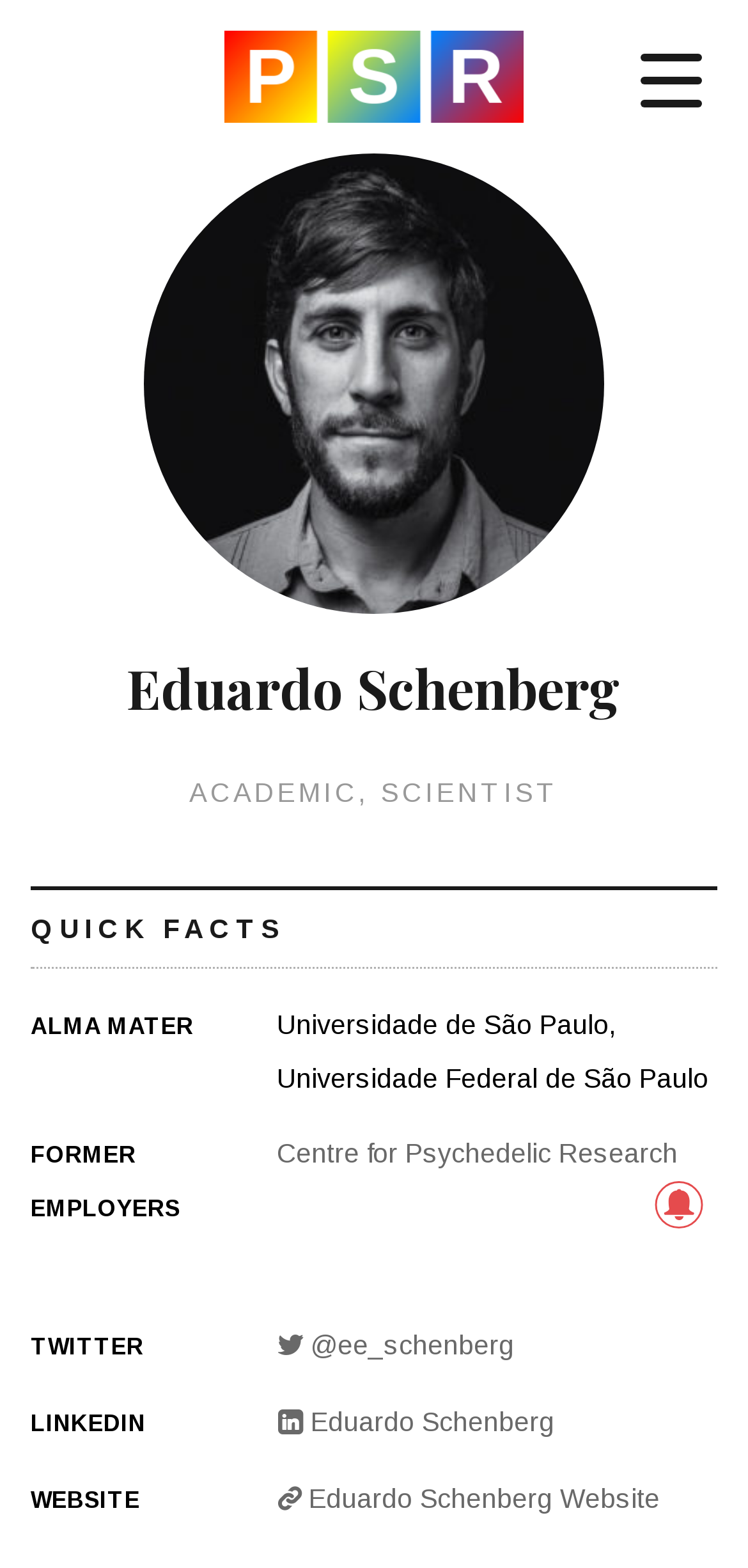Determine the bounding box coordinates of the clickable element to complete this instruction: "Visit the Centre for Psychedelic Research website". Provide the coordinates in the format of four float numbers between 0 and 1, [left, top, right, bottom].

[0.37, 0.726, 0.906, 0.745]